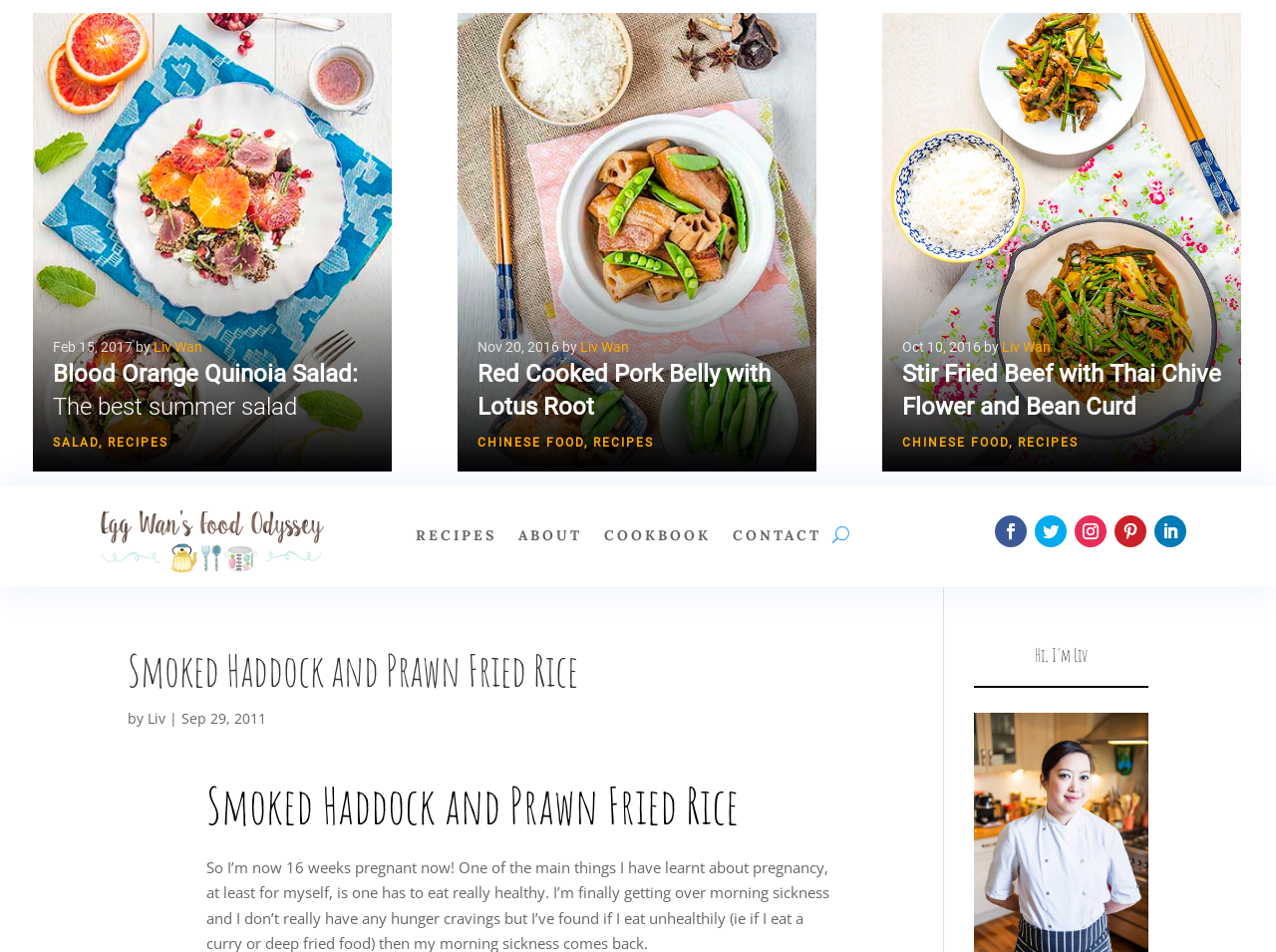For the given element description Cookbook, determine the bounding box coordinates of the UI element. The coordinates should follow the format (top-left x, top-left y, bottom-right x, bottom-right y) and be within the range of 0 to 1.

[0.473, 0.555, 0.557, 0.578]